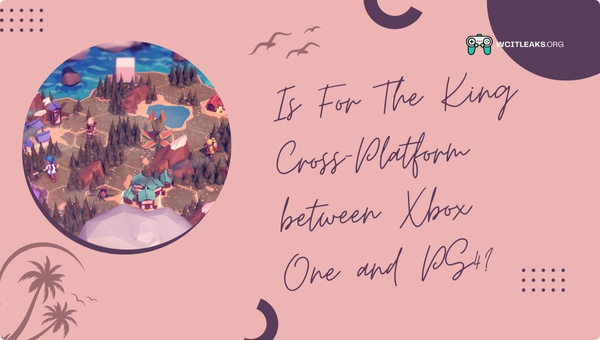What is the source of the image indicated by the logo?
From the image, respond with a single word or phrase.

vctleaks.org